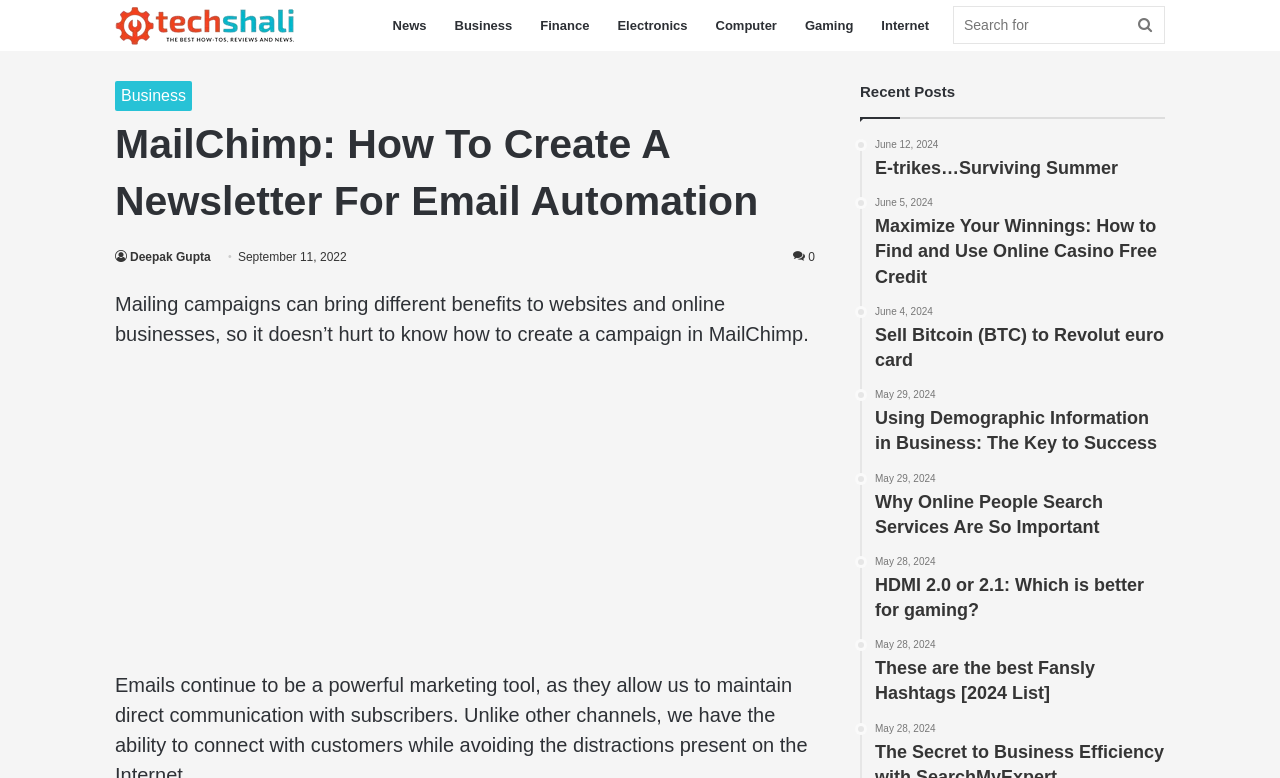Determine the bounding box coordinates for the element that should be clicked to follow this instruction: "Read the article about creating a newsletter for email automation". The coordinates should be given as four float numbers between 0 and 1, in the format [left, top, right, bottom].

[0.09, 0.149, 0.637, 0.296]